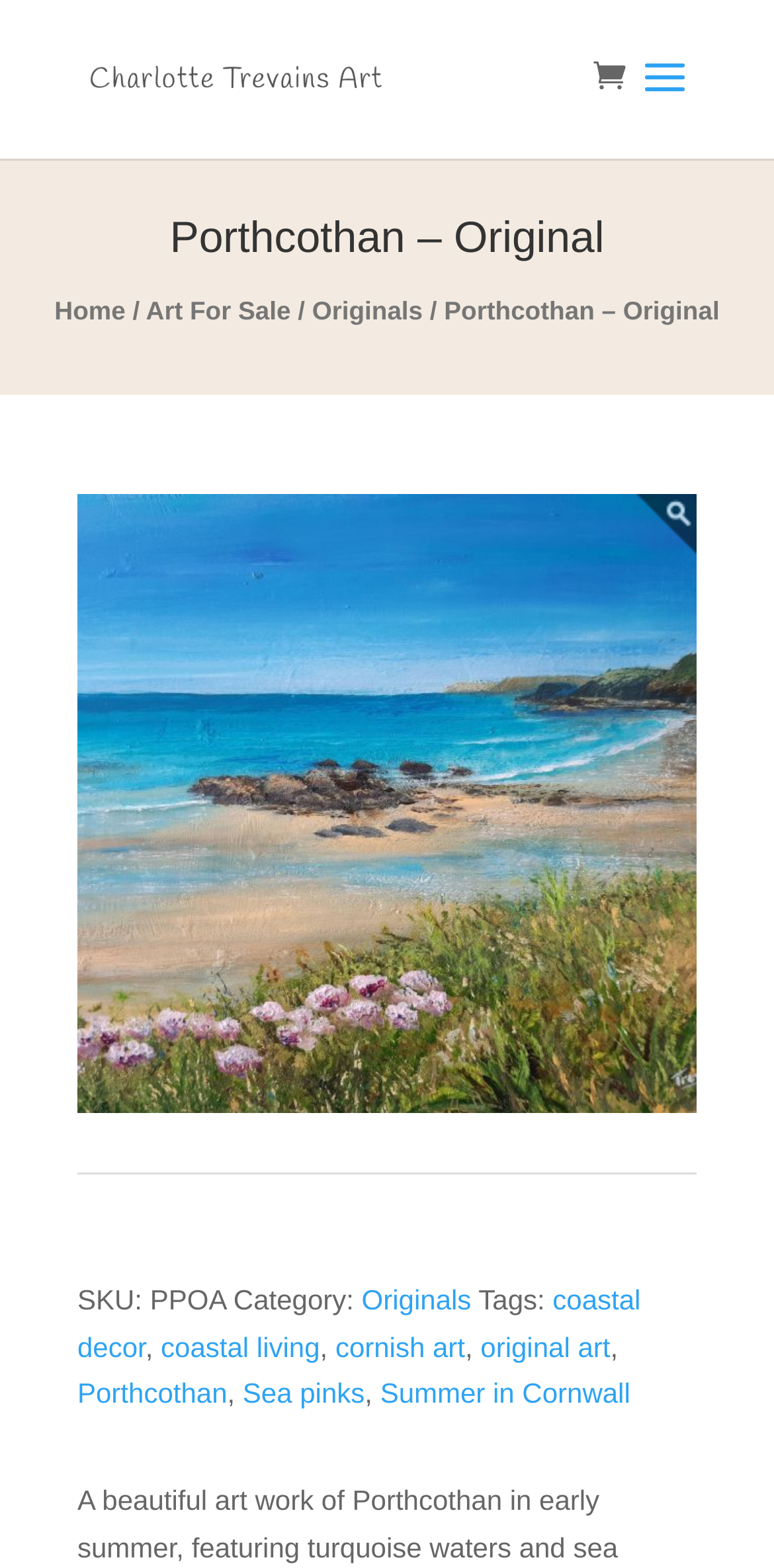Find and extract the text of the primary heading on the webpage.

Porthcothan – Original